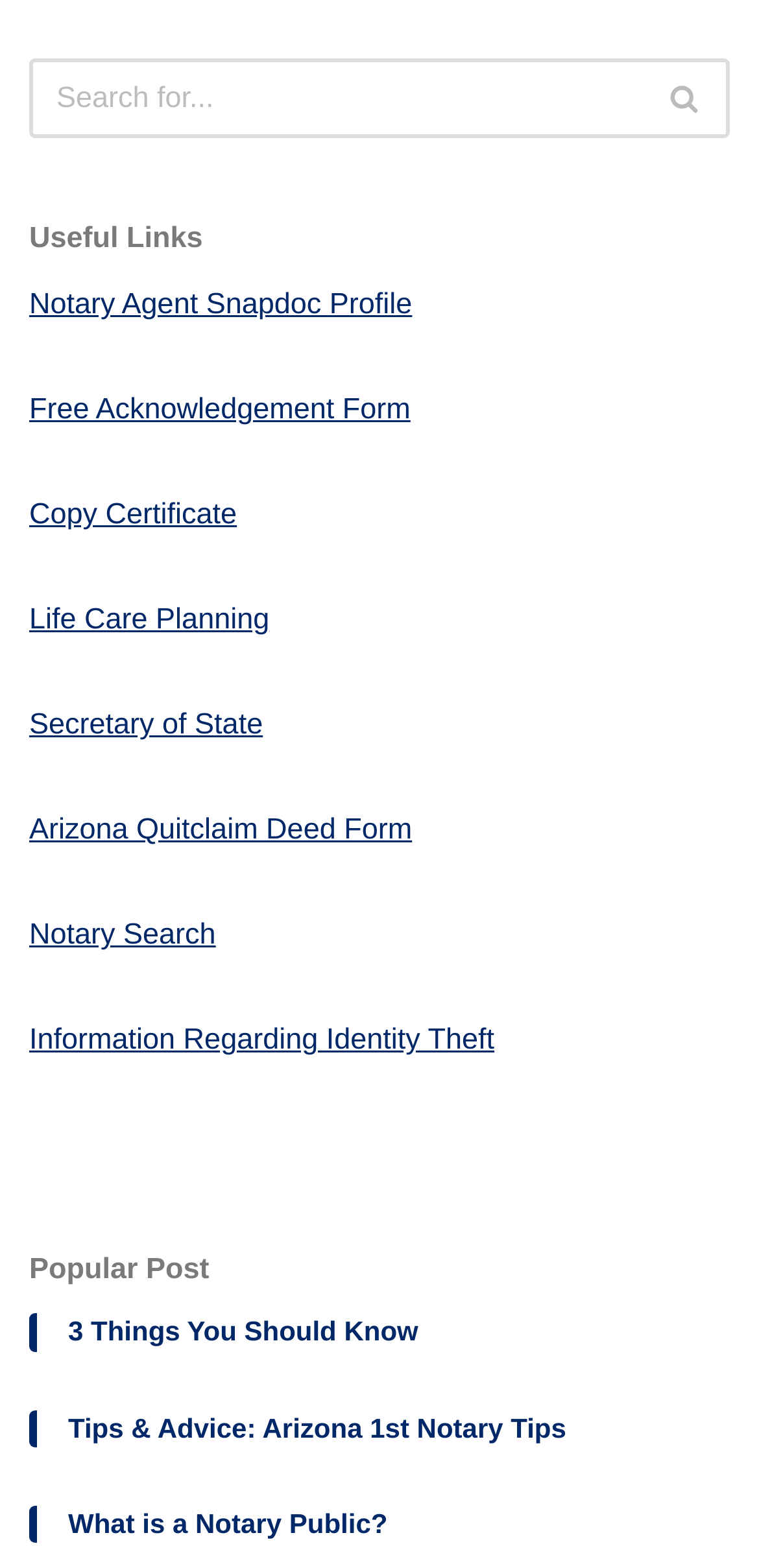Identify the bounding box coordinates for the element you need to click to achieve the following task: "search for something". The coordinates must be four float values ranging from 0 to 1, formatted as [left, top, right, bottom].

[0.038, 0.038, 0.846, 0.089]